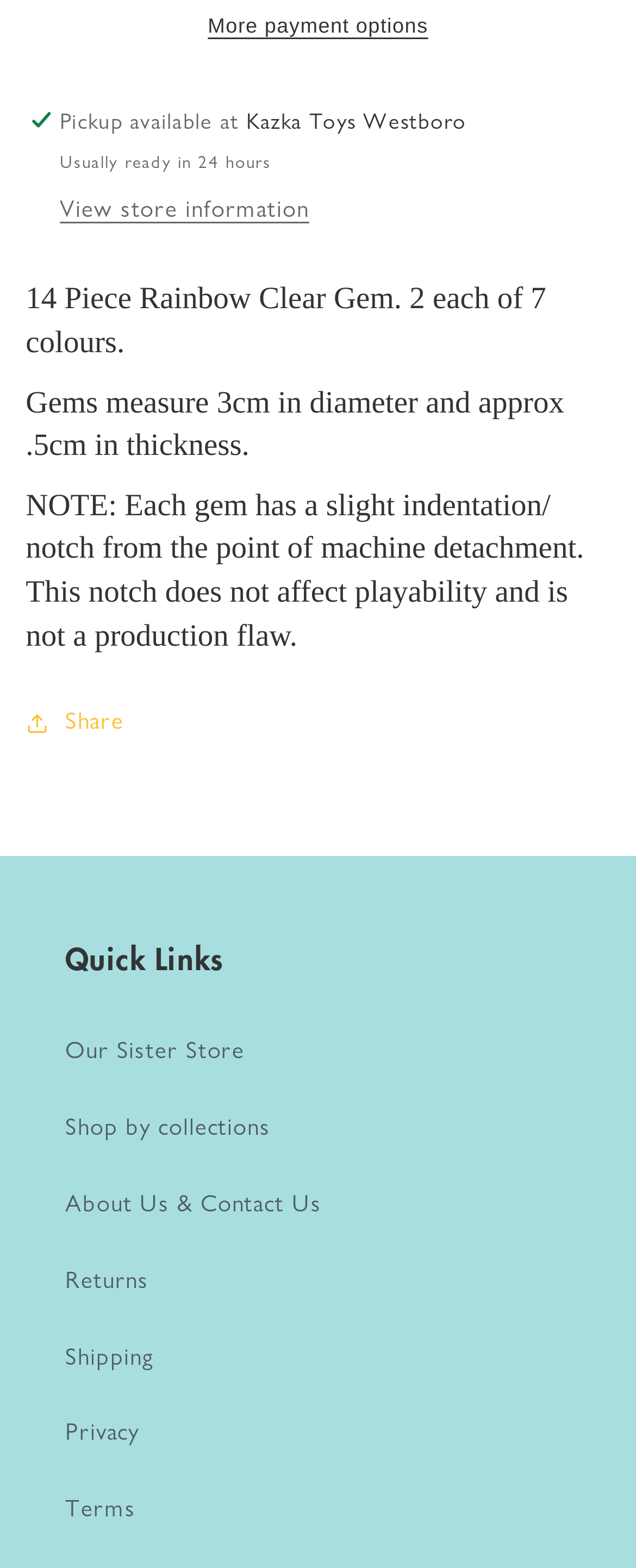Please determine the bounding box coordinates of the section I need to click to accomplish this instruction: "Visit Our Sister Store".

[0.103, 0.646, 0.897, 0.695]